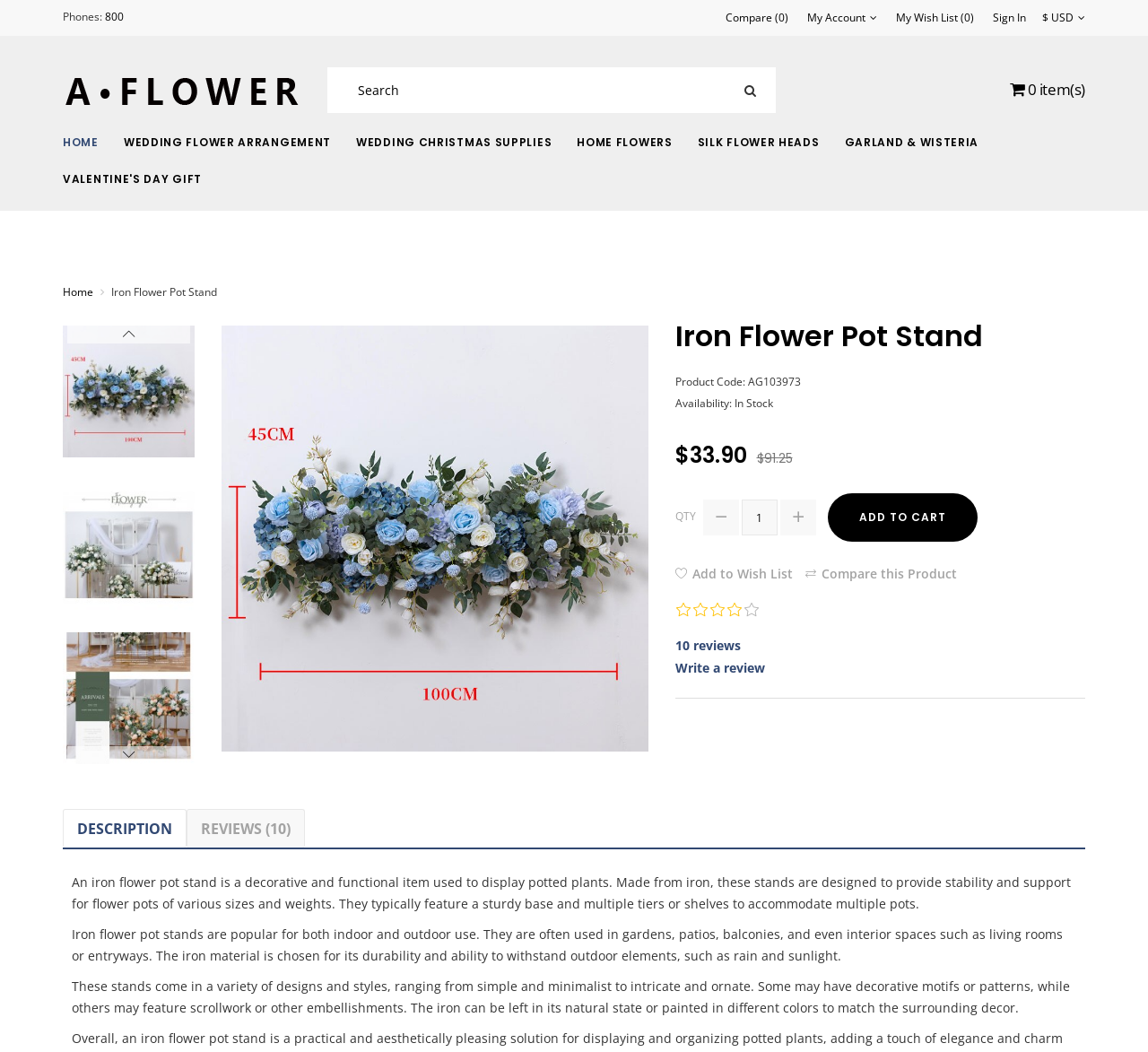Locate the bounding box coordinates of the area where you should click to accomplish the instruction: "Click the Home button".

None